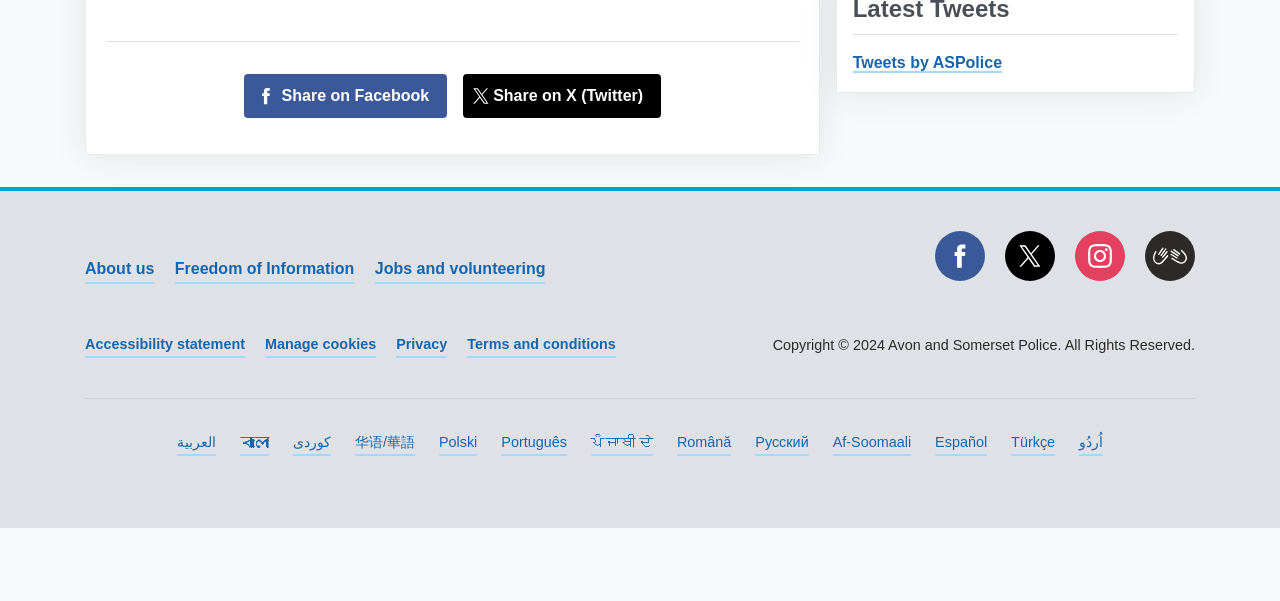Please specify the bounding box coordinates of the region to click in order to perform the following instruction: "View the image related to insider trading opinions".

None